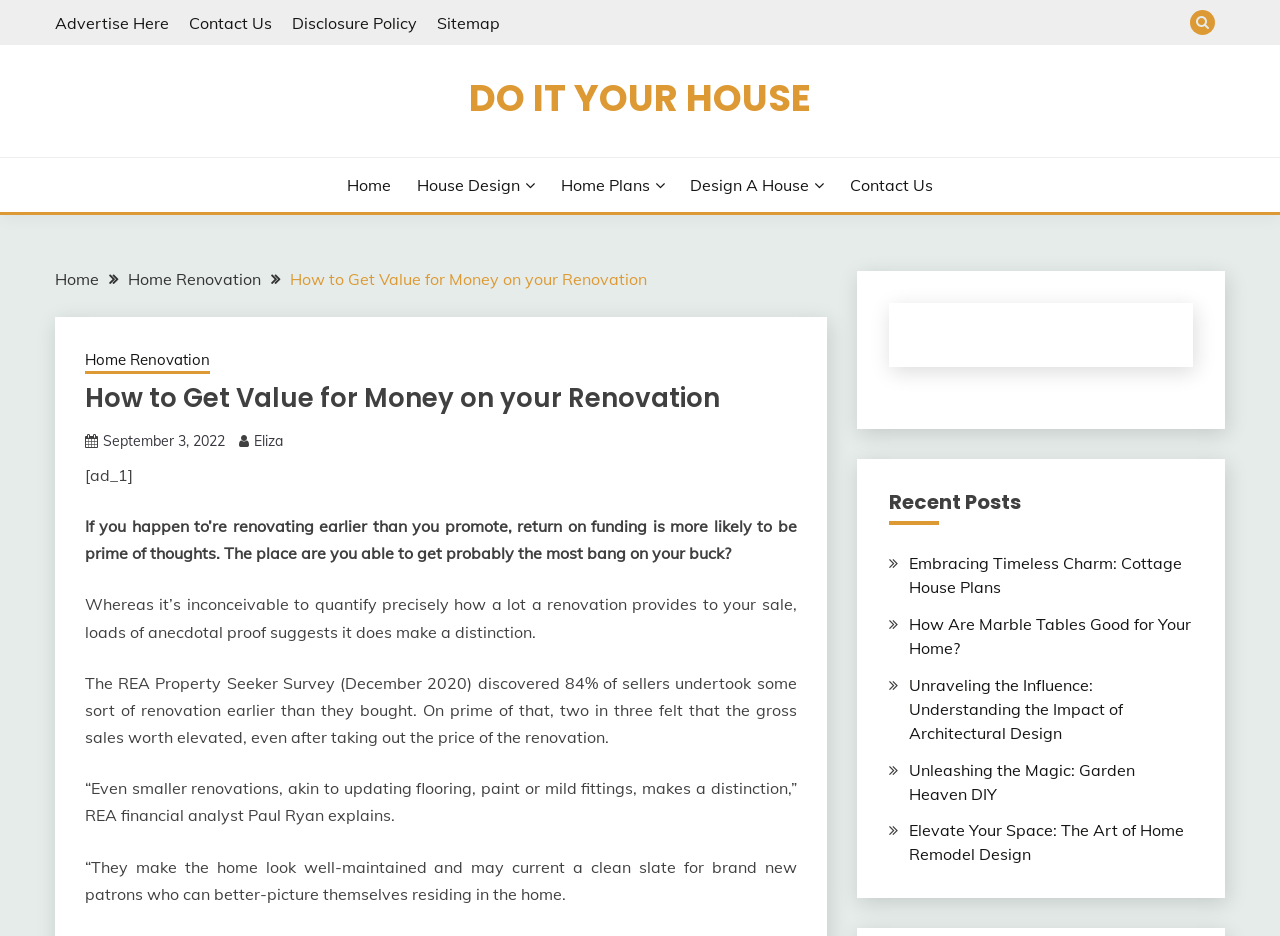Give the bounding box coordinates for the element described as: "Design A House".

[0.539, 0.185, 0.644, 0.21]